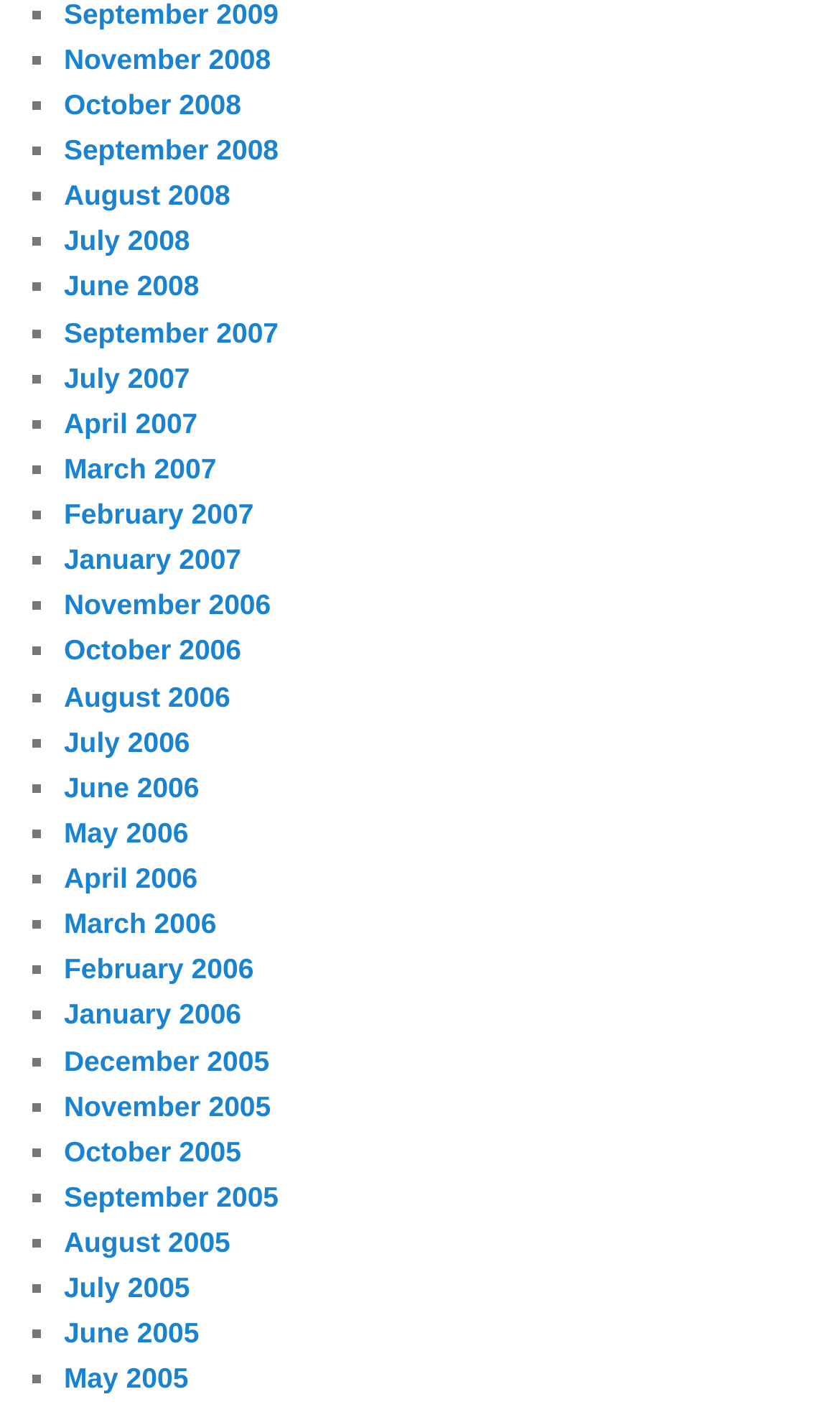Locate the bounding box coordinates of the element that should be clicked to fulfill the instruction: "View November 2008".

[0.076, 0.03, 0.322, 0.053]